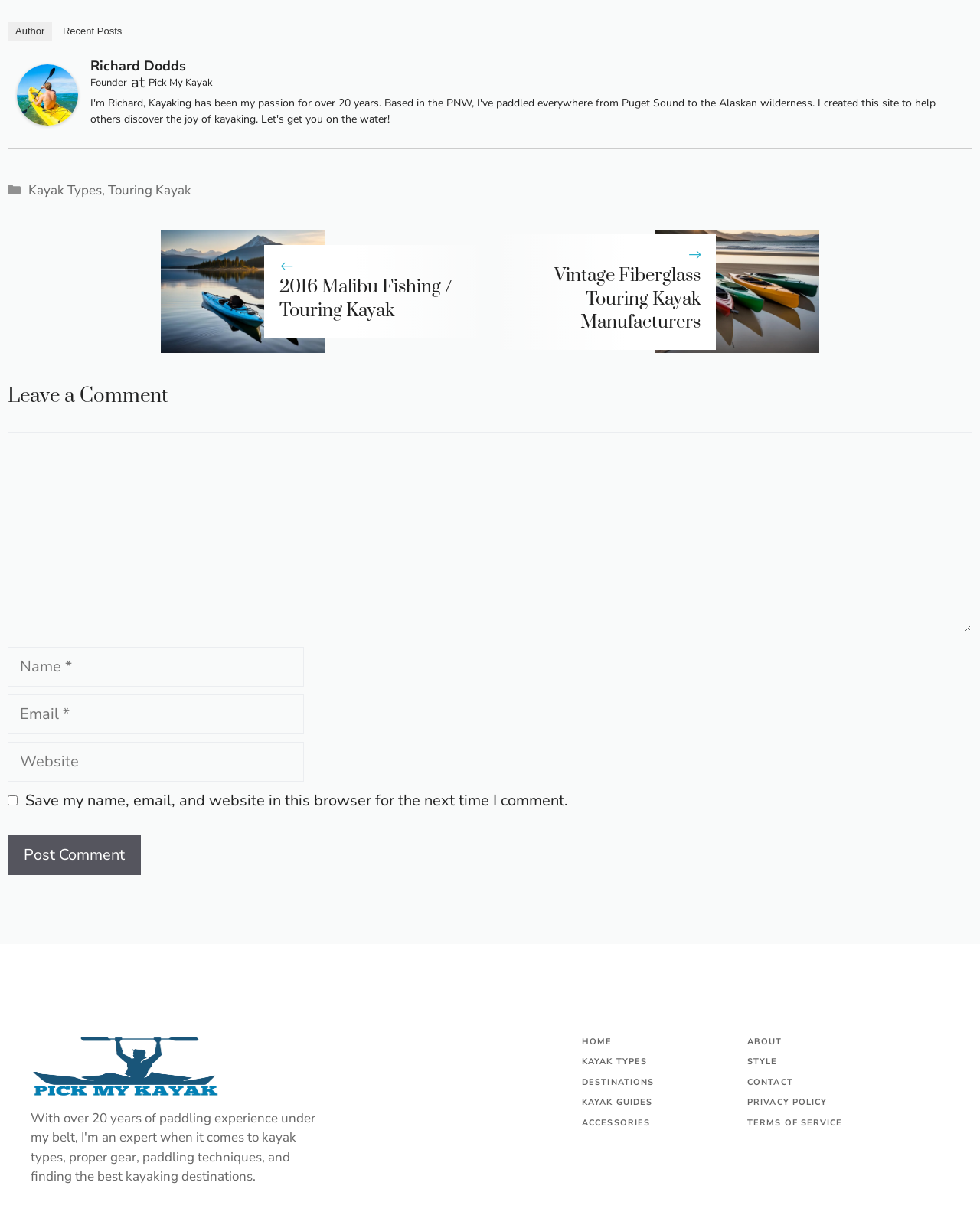Determine the bounding box for the UI element as described: "Blog". The coordinates should be represented as four float numbers between 0 and 1, formatted as [left, top, right, bottom].

None